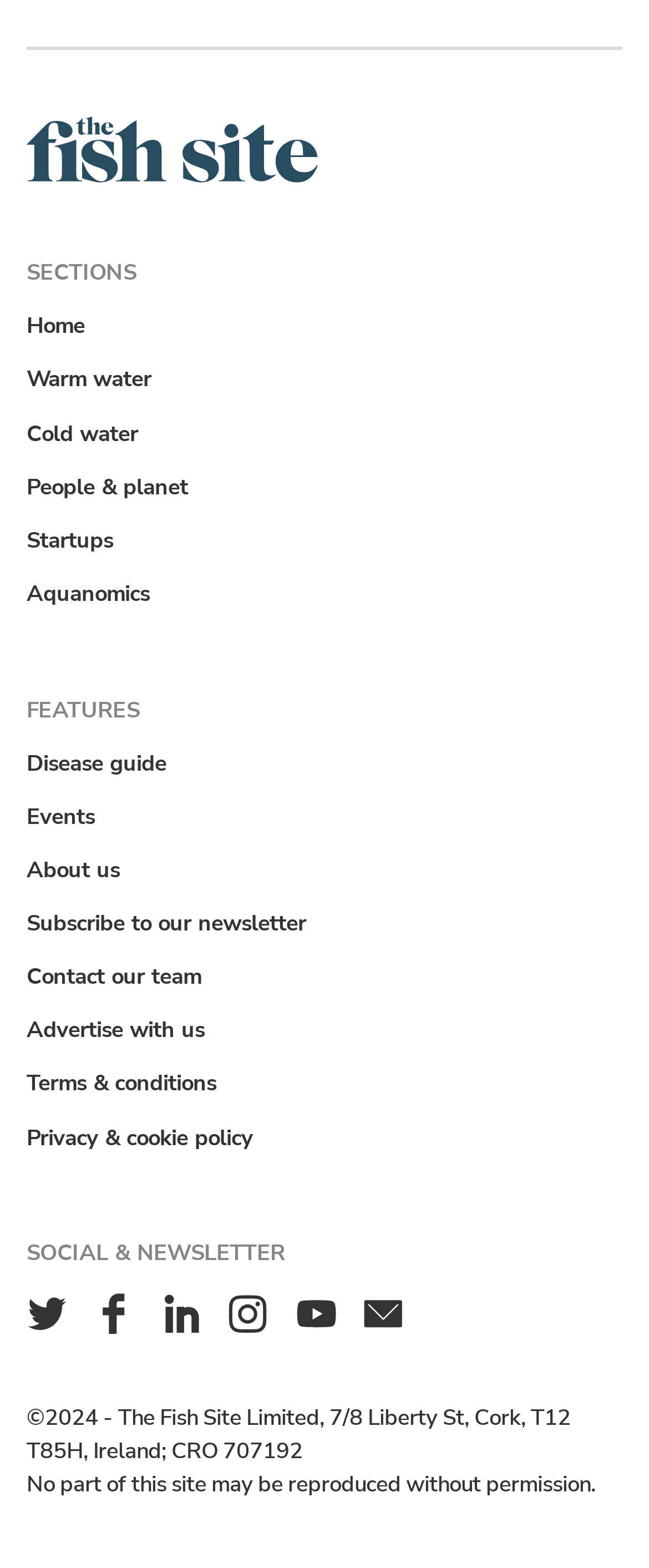Determine the bounding box coordinates in the format (top-left x, top-left y, bottom-right x, bottom-right y). Ensure all values are floating point numbers between 0 and 1. Identify the bounding box of the UI element described by: alt="logo" title="logo"

None